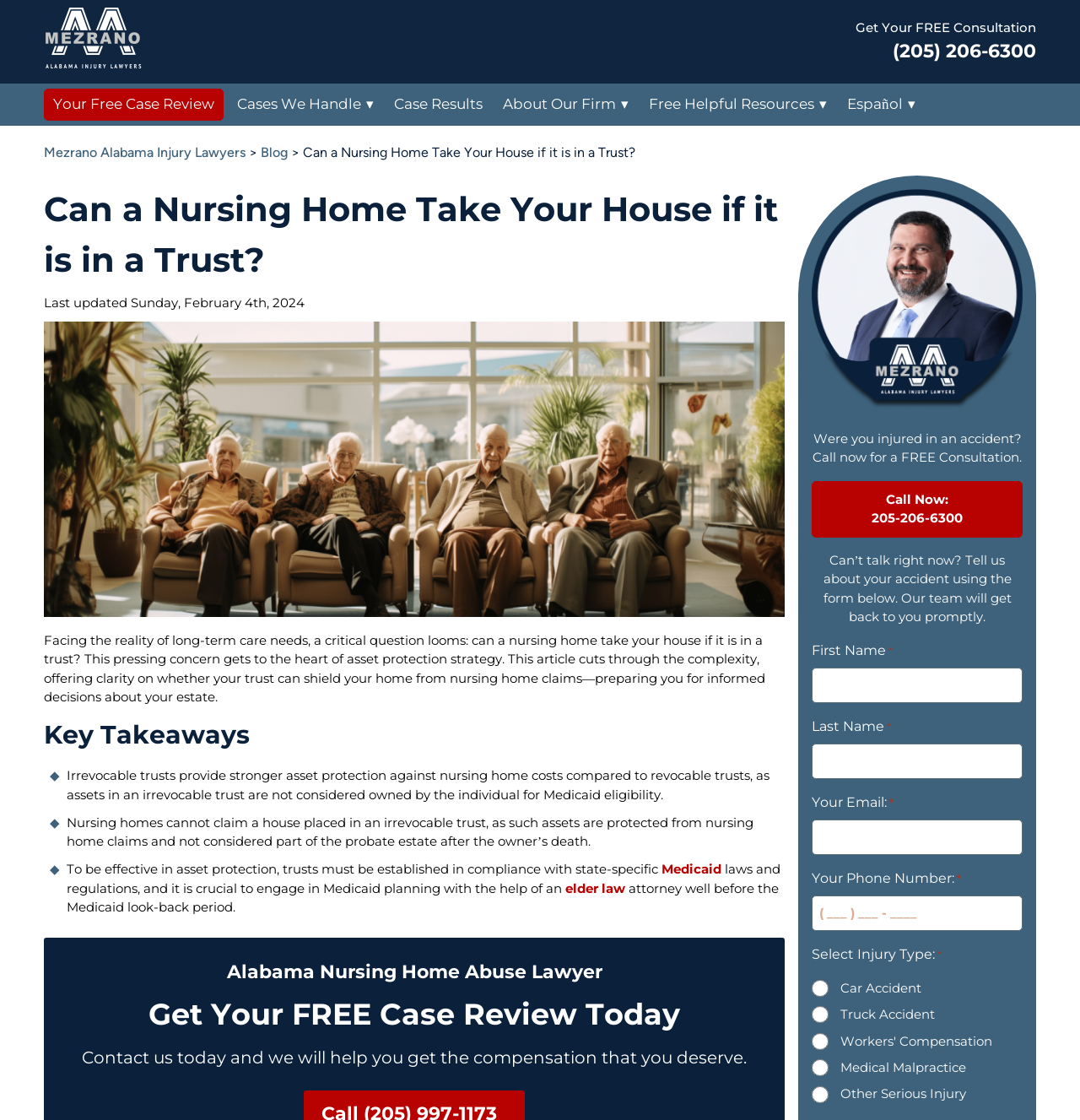Locate the bounding box coordinates of the element to click to perform the following action: 'Select the 'Car Accident' radio button'. The coordinates should be given as four float values between 0 and 1, in the form of [left, top, right, bottom].

[0.752, 0.875, 0.767, 0.89]